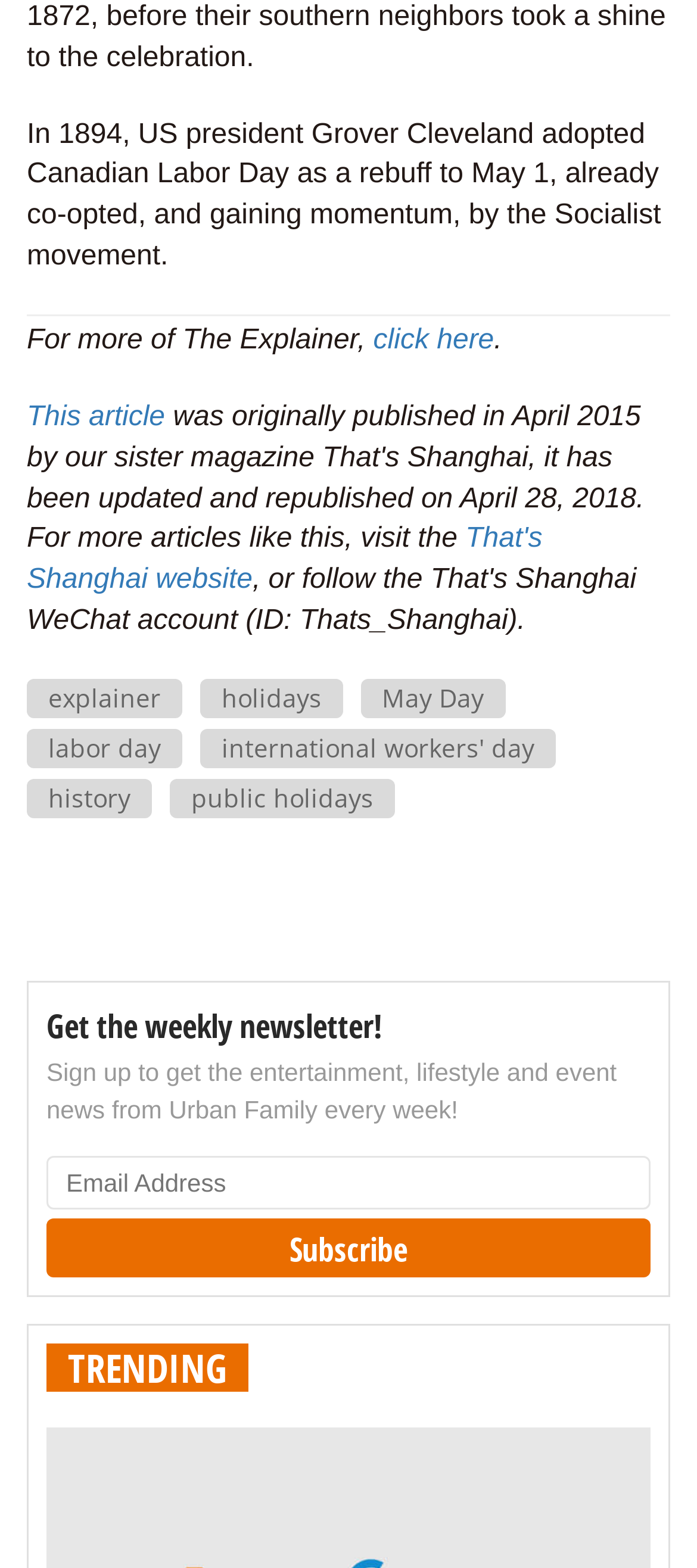What is the purpose of the textbox?
Please answer the question as detailed as possible based on the image.

The textbox is labeled as 'Email Address' and is accompanied by a 'Subscribe' button, suggesting that the purpose of the textbox is to input an email address to subscribe to a newsletter.